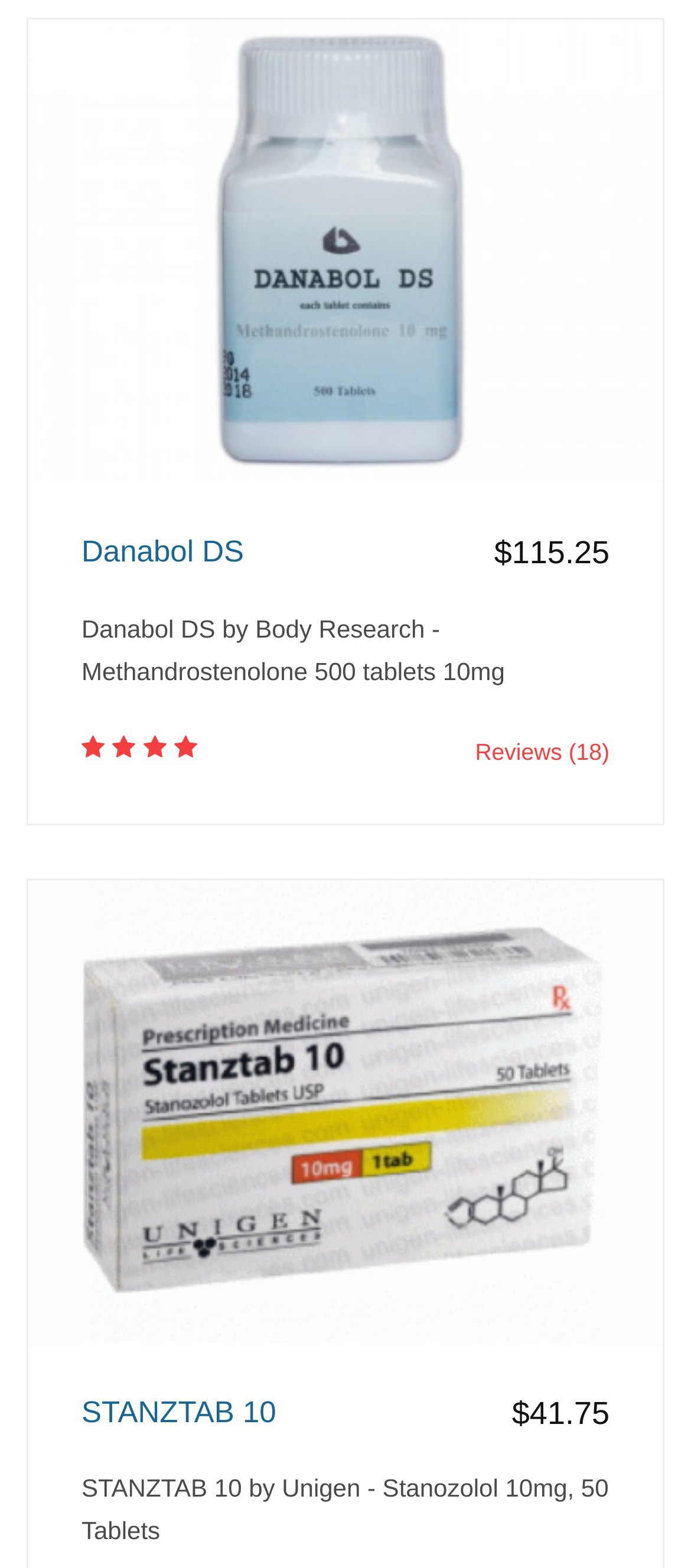Based on the image, give a detailed response to the question: What is the dosage of Danabol DS?

I found the dosage of Danabol DS by looking at the StaticText element with the text 'Danabol DS by Body Research - Methandrostenolone 500 tablets 10mg'. This element is located near the top of the page, below the link and image of Danabol DS.